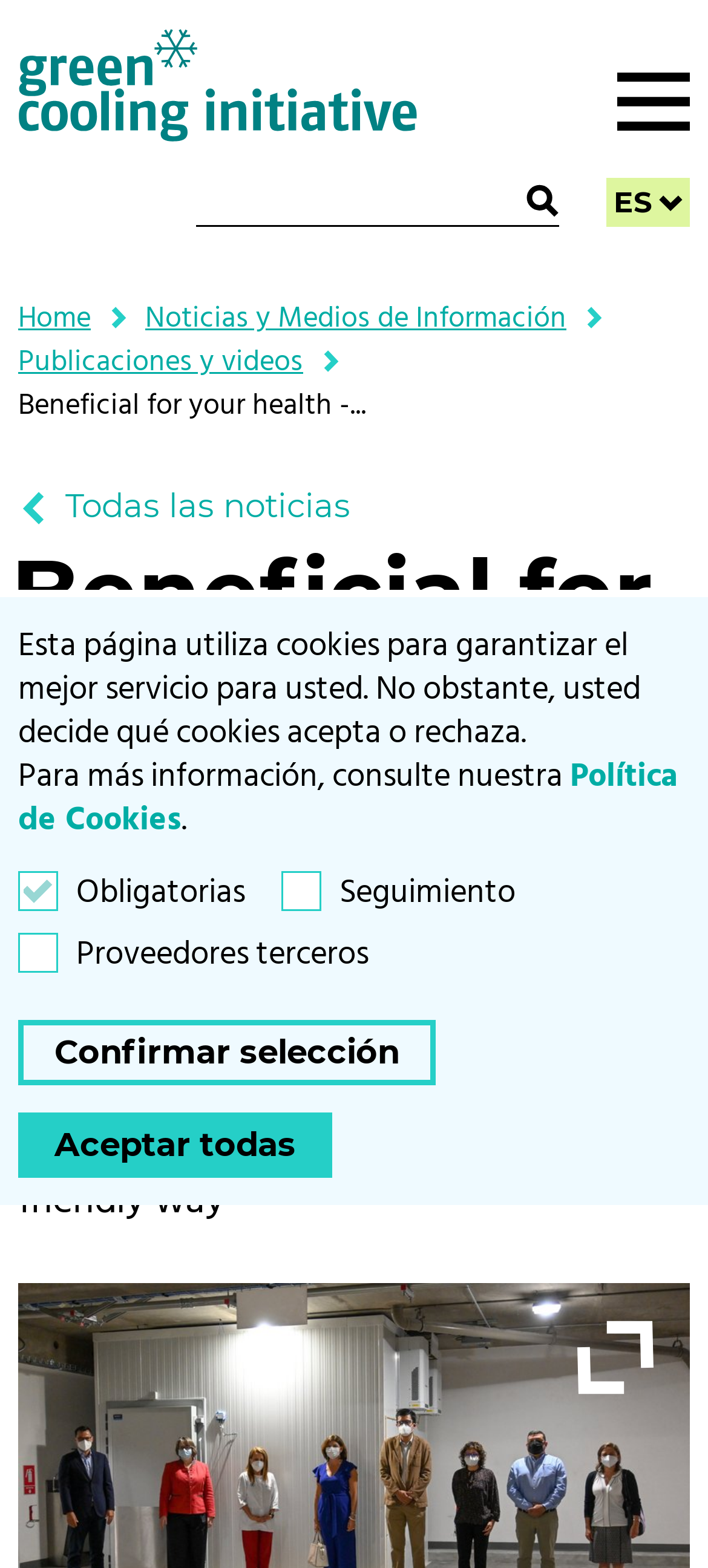Extract the bounding box coordinates for the described element: "Nuestros proyectos". The coordinates should be represented as four float numbers between 0 and 1: [left, top, right, bottom].

[0.036, 0.014, 0.964, 0.076]